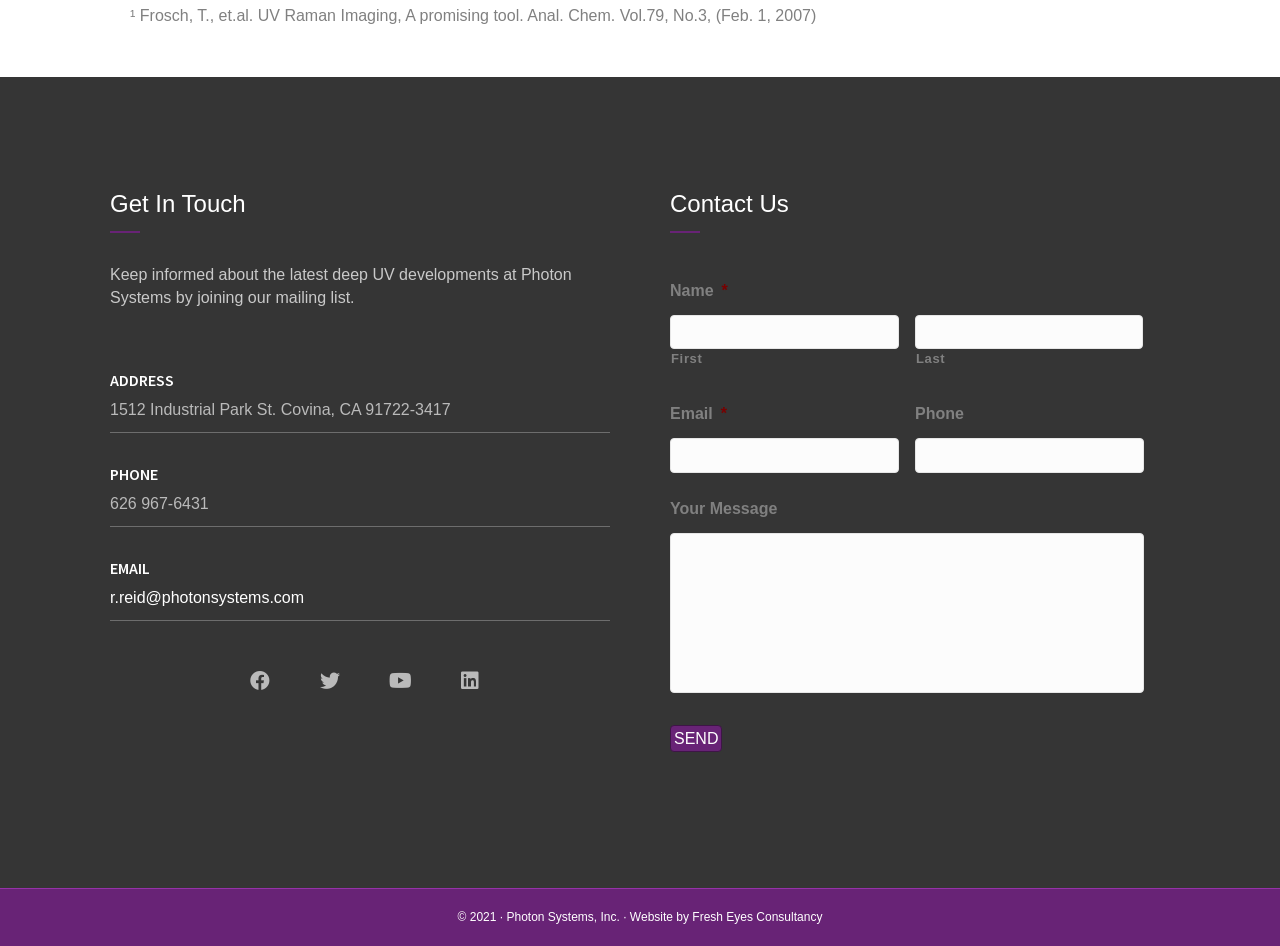Using the element description aria-label="YouTube" title="YouTube", predict the bounding box coordinates for the UI element. Provide the coordinates in (top-left x, top-left y, bottom-right x, bottom-right y) format with values ranging from 0 to 1.

[0.289, 0.688, 0.336, 0.752]